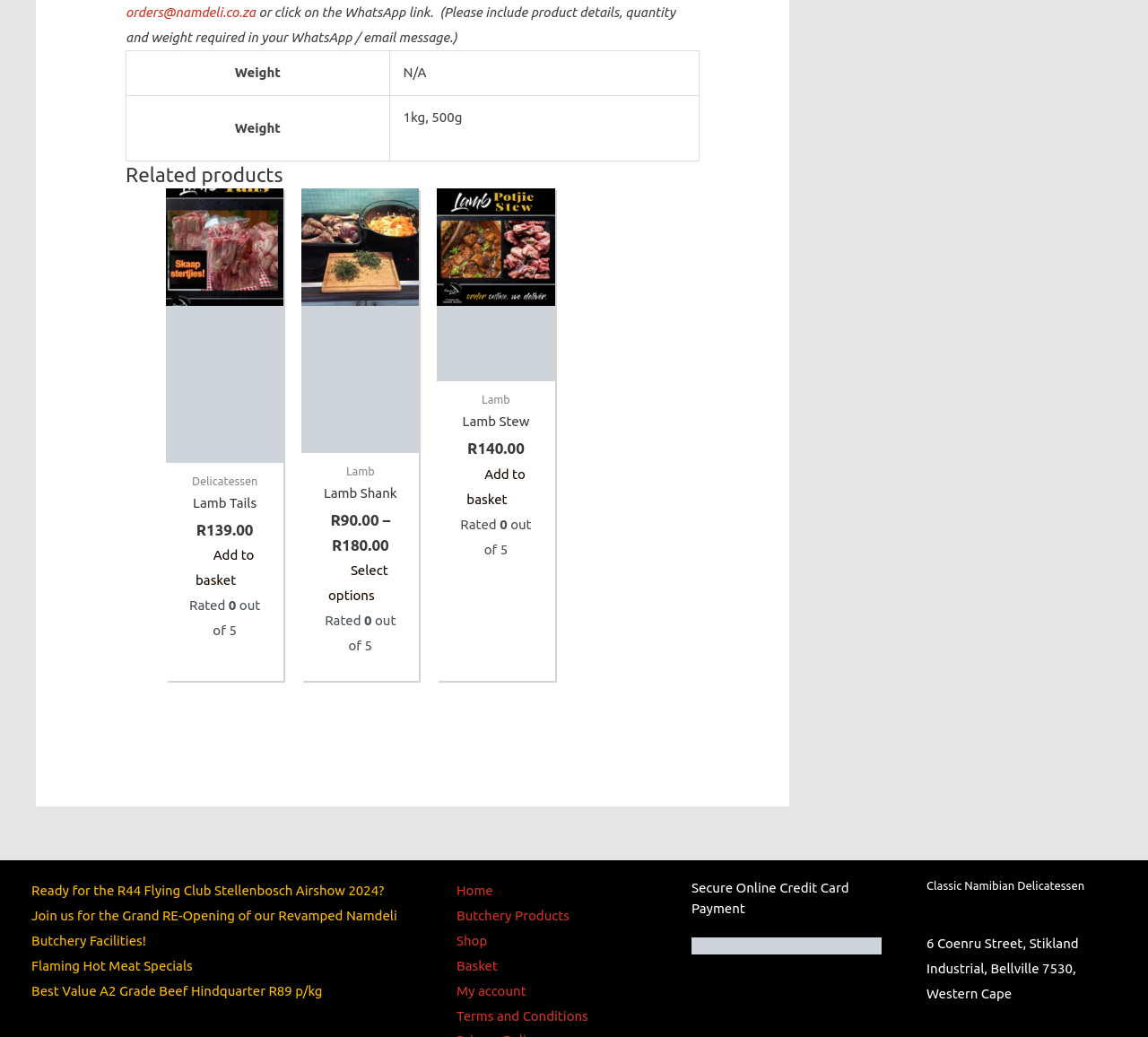Determine the bounding box coordinates of the clickable region to execute the instruction: "Go to home page". The coordinates should be four float numbers between 0 and 1, denoted as [left, top, right, bottom].

[0.398, 0.852, 0.429, 0.866]